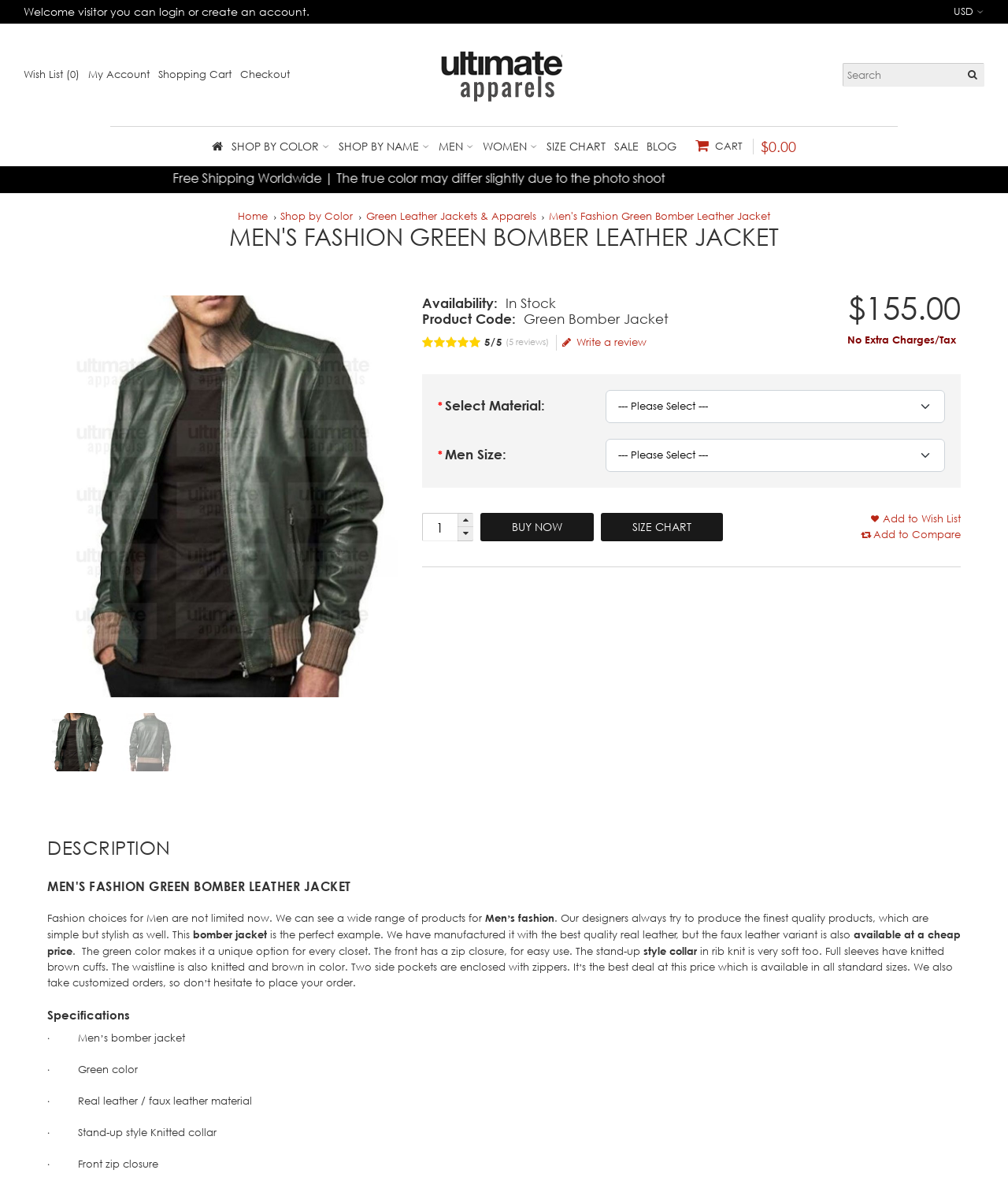Determine the bounding box coordinates of the clickable region to follow the instruction: "view shopping cart".

[0.157, 0.057, 0.23, 0.07]